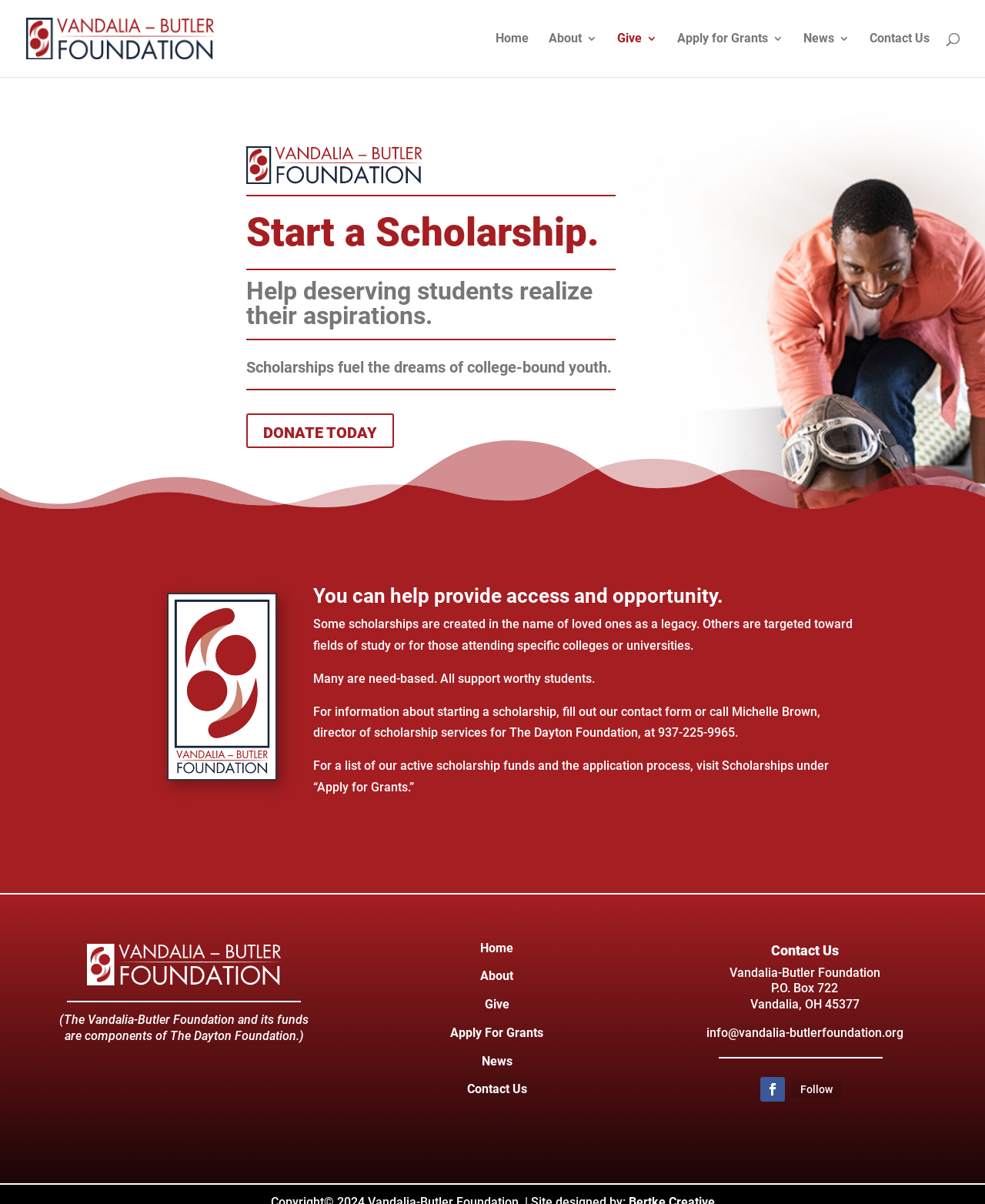Locate the bounding box coordinates of the clickable area to execute the instruction: "Click the 'Contact Us' link". Provide the coordinates as four float numbers between 0 and 1, represented as [left, top, right, bottom].

[0.883, 0.027, 0.944, 0.064]